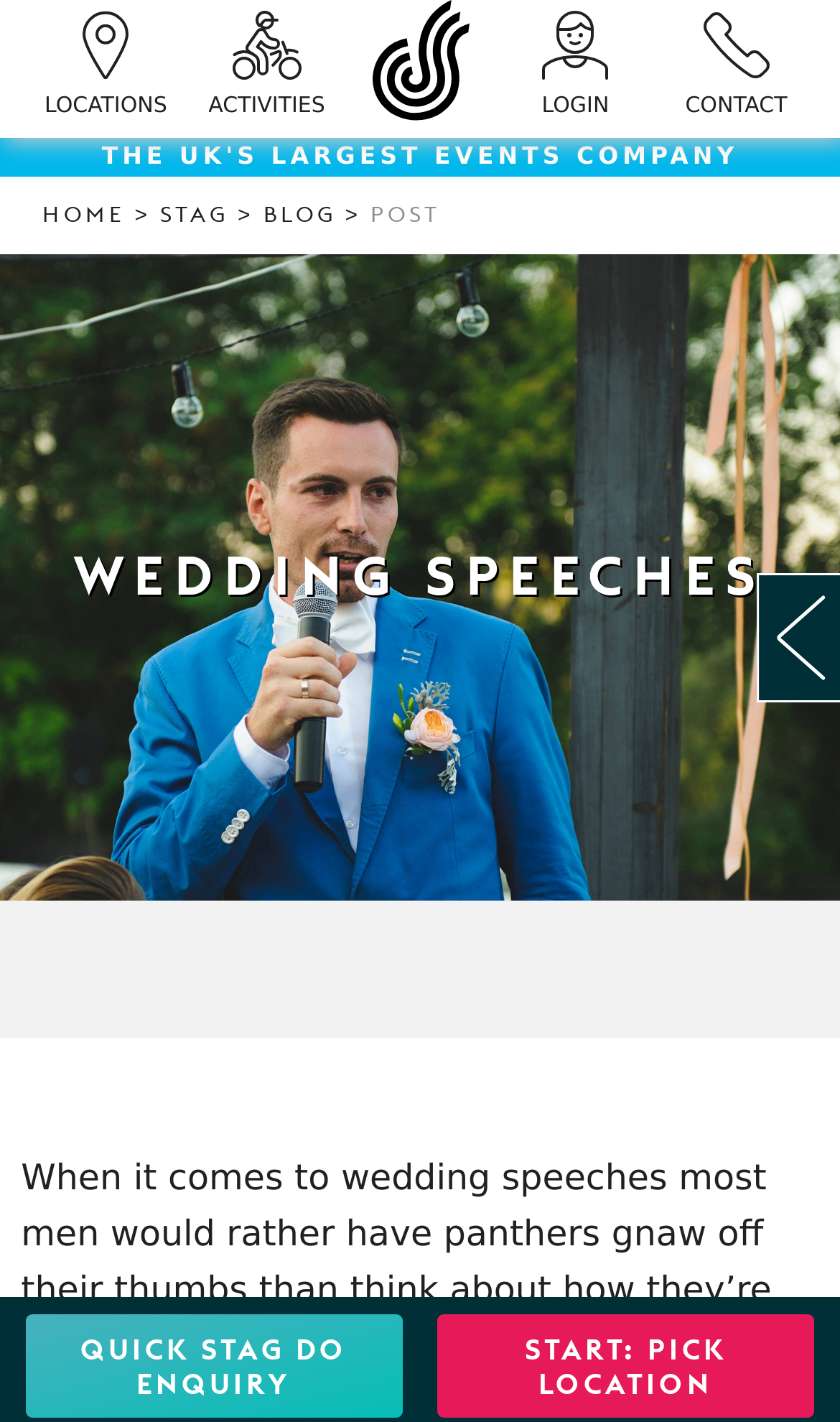Can you determine the bounding box coordinates of the area that needs to be clicked to fulfill the following instruction: "read the 'WEDDING SPEECHES' heading"?

[0.025, 0.376, 0.975, 0.435]